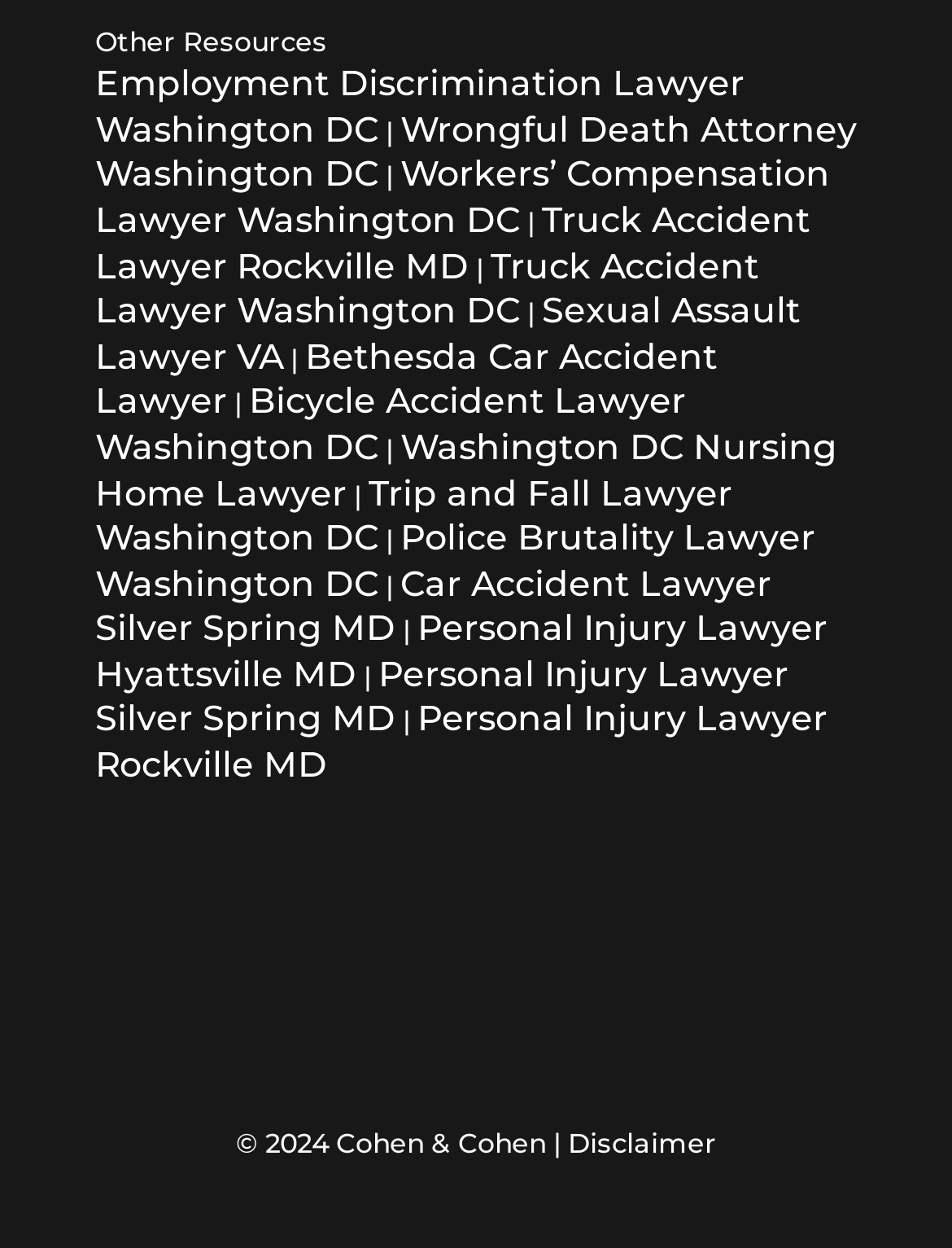Locate the bounding box coordinates of the area to click to fulfill this instruction: "contact the website". The bounding box should be presented as four float numbers between 0 and 1, in the order [left, top, right, bottom].

None